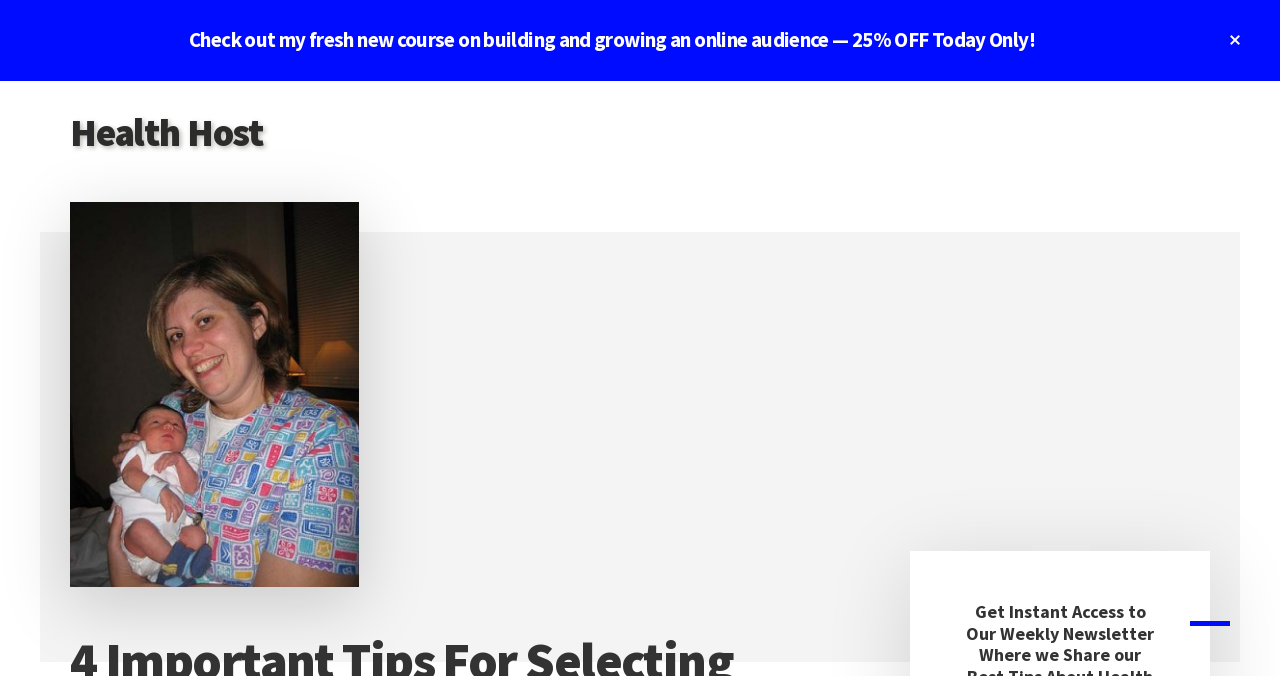Identify the bounding box for the UI element described as: "Close Top Banner". Ensure the coordinates are four float numbers between 0 and 1, formatted as [left, top, right, bottom].

[0.93, 0.0, 1.0, 0.119]